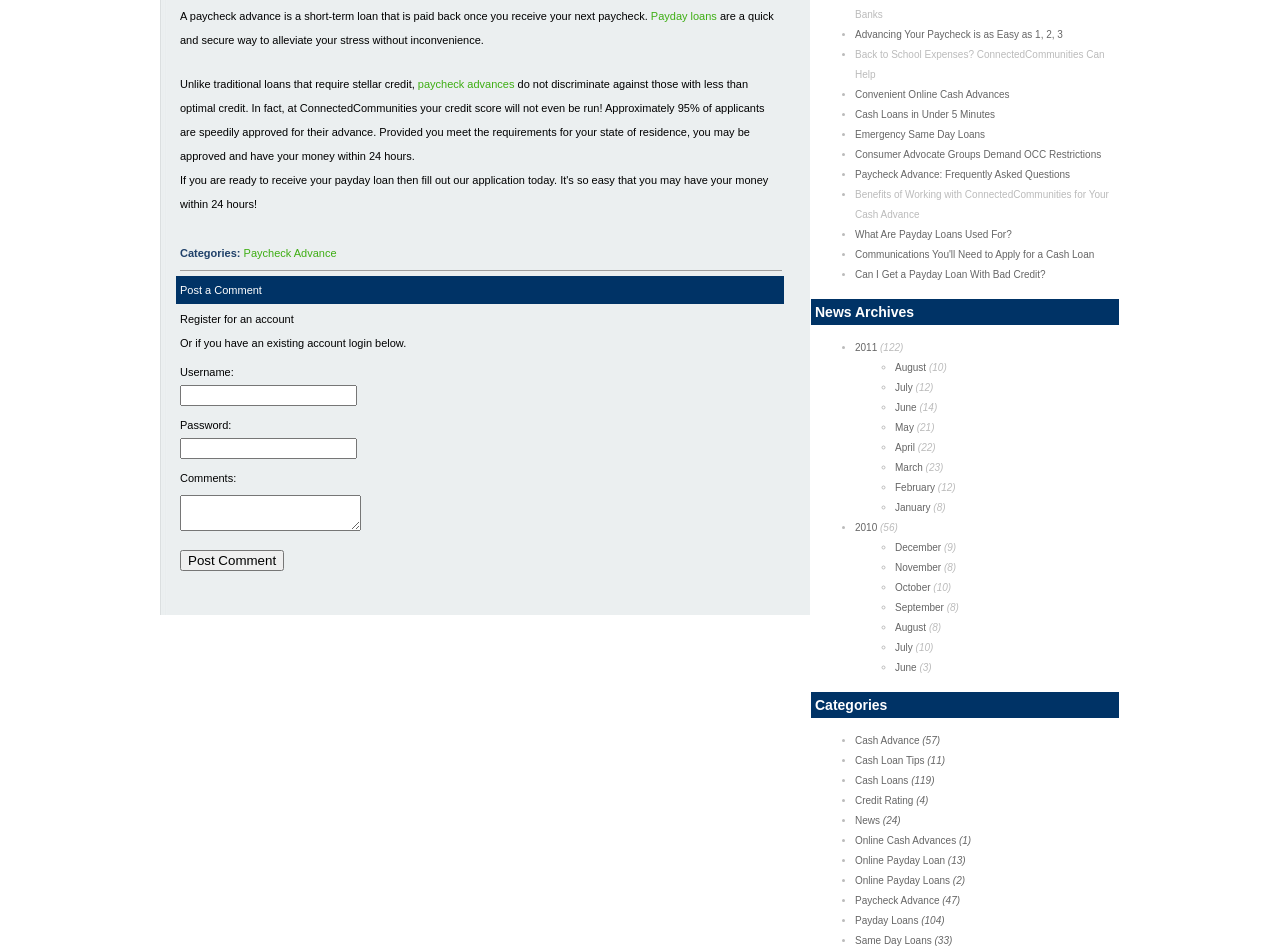Identify the bounding box coordinates for the UI element described as: "News (24)".

[0.668, 0.858, 0.704, 0.869]